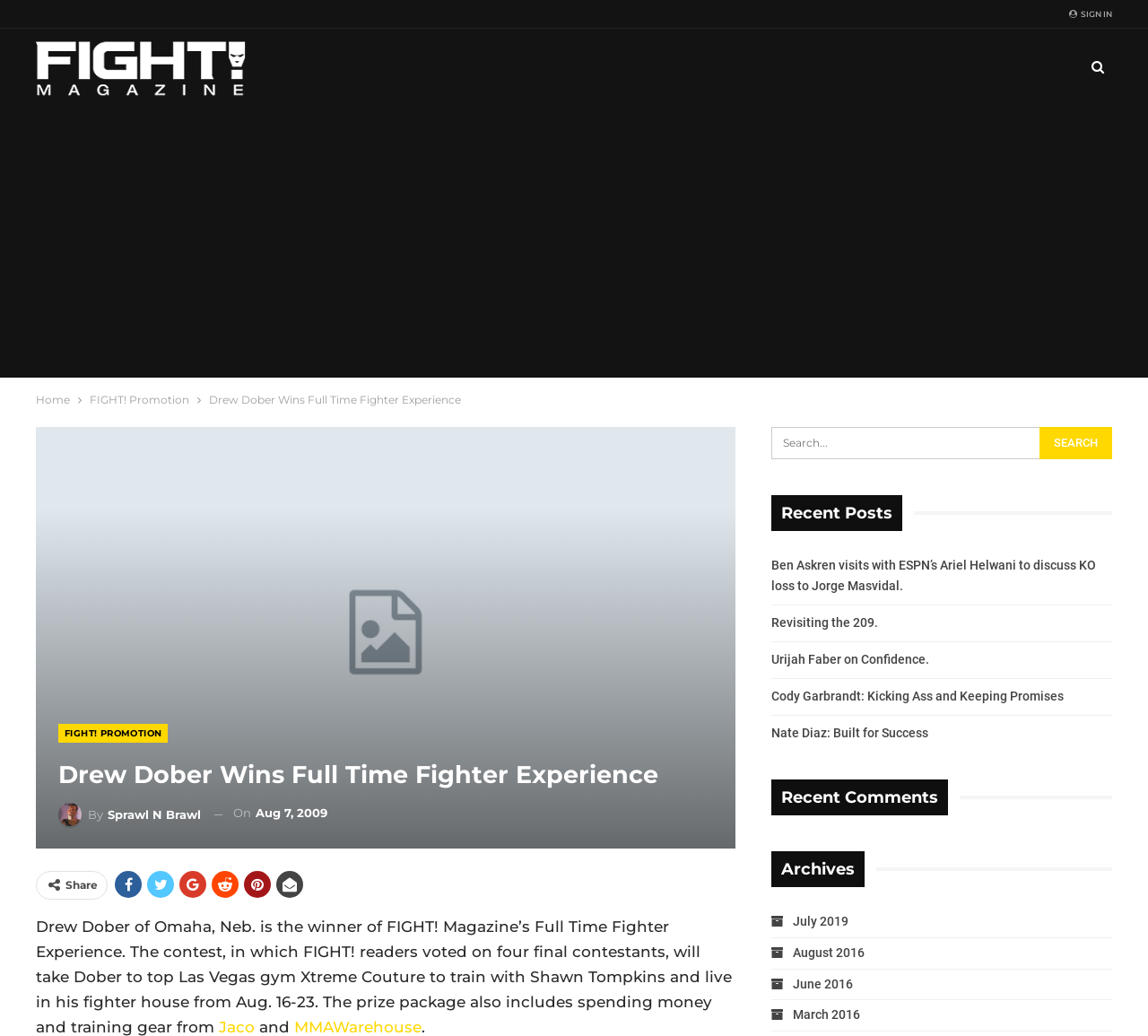Determine the bounding box coordinates of the region that needs to be clicked to achieve the task: "Search for something".

[0.672, 0.412, 0.969, 0.443]